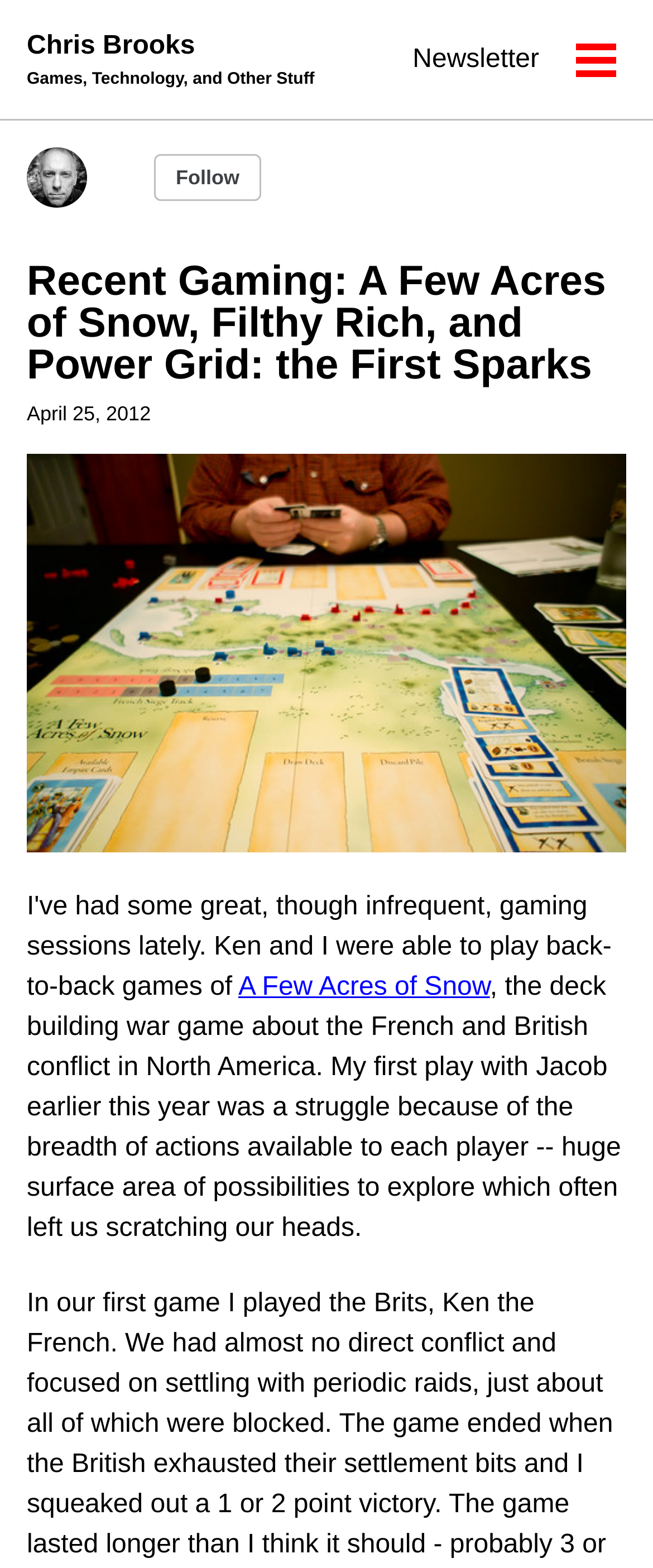Locate the primary headline on the webpage and provide its text.

Recent Gaming: A Few Acres of Snow, Filthy Rich, and Power Grid: the First Sparks